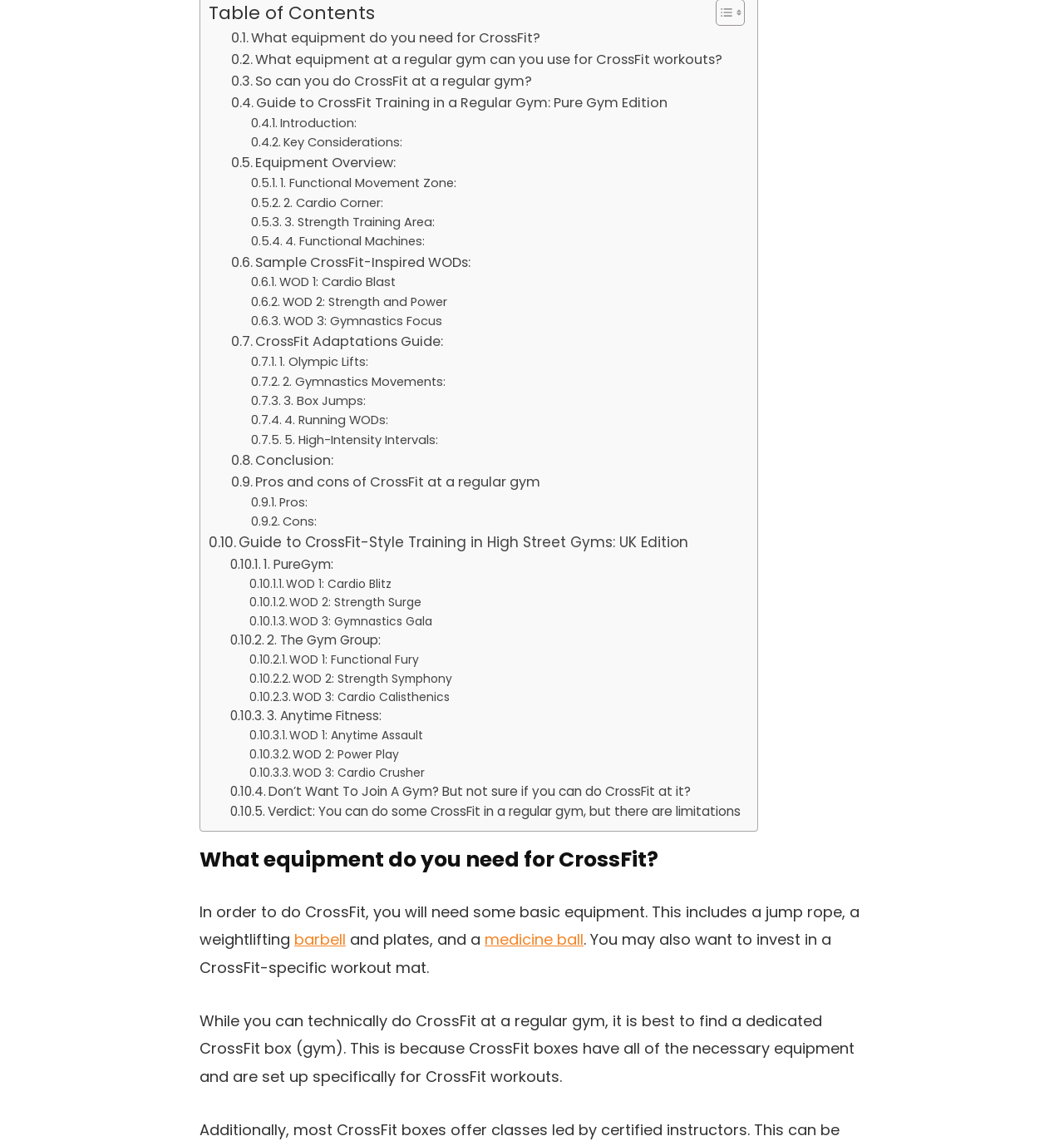Locate the bounding box coordinates of the element that needs to be clicked to carry out the instruction: "Check 'Pros and cons of CrossFit at a regular gym'". The coordinates should be given as four float numbers ranging from 0 to 1, i.e., [left, top, right, bottom].

[0.217, 0.413, 0.508, 0.432]